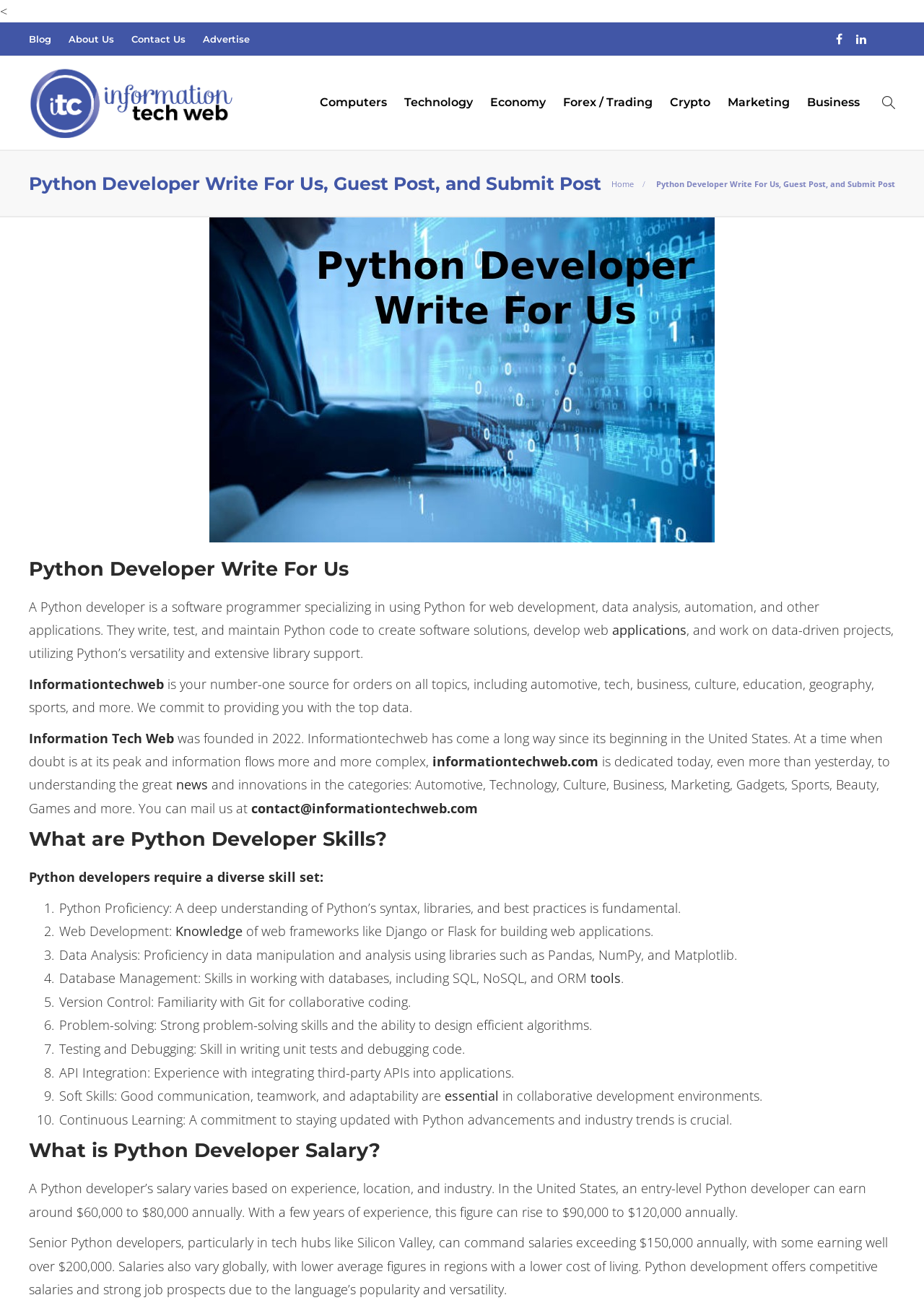Please provide a comprehensive answer to the question based on the screenshot: What is the purpose of Information Tech Web?

The purpose of Information Tech Web is to provide information on various topics, including automotive, tech, business, culture, education, geography, sports, and more, as mentioned in the text 'Informationtechweb is your number one source for orders on all topics...'.